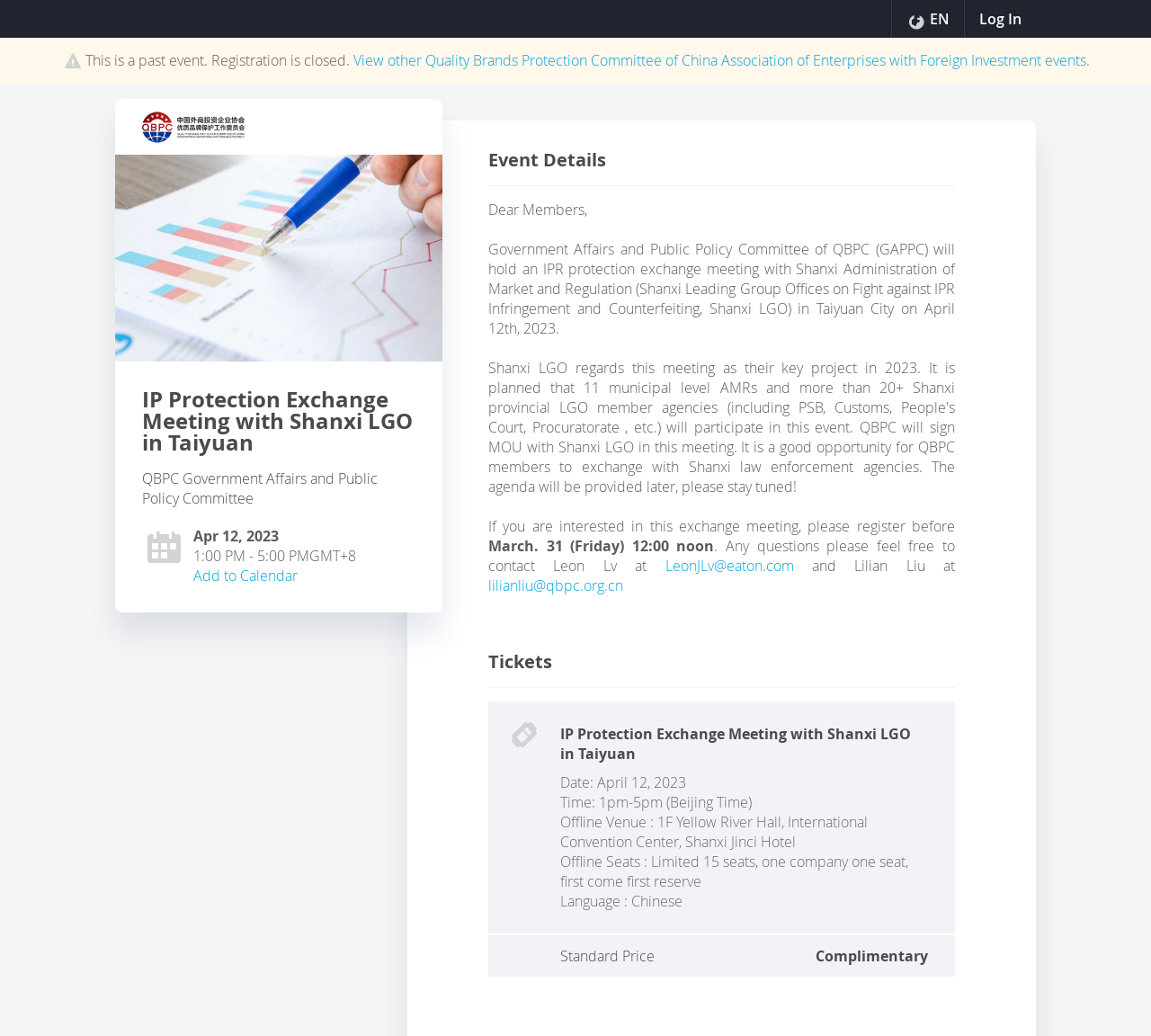Provide a single word or phrase to answer the given question: 
What is the event name?

IP Protection Exchange Meeting with Shanxi LGO in Taiyuan